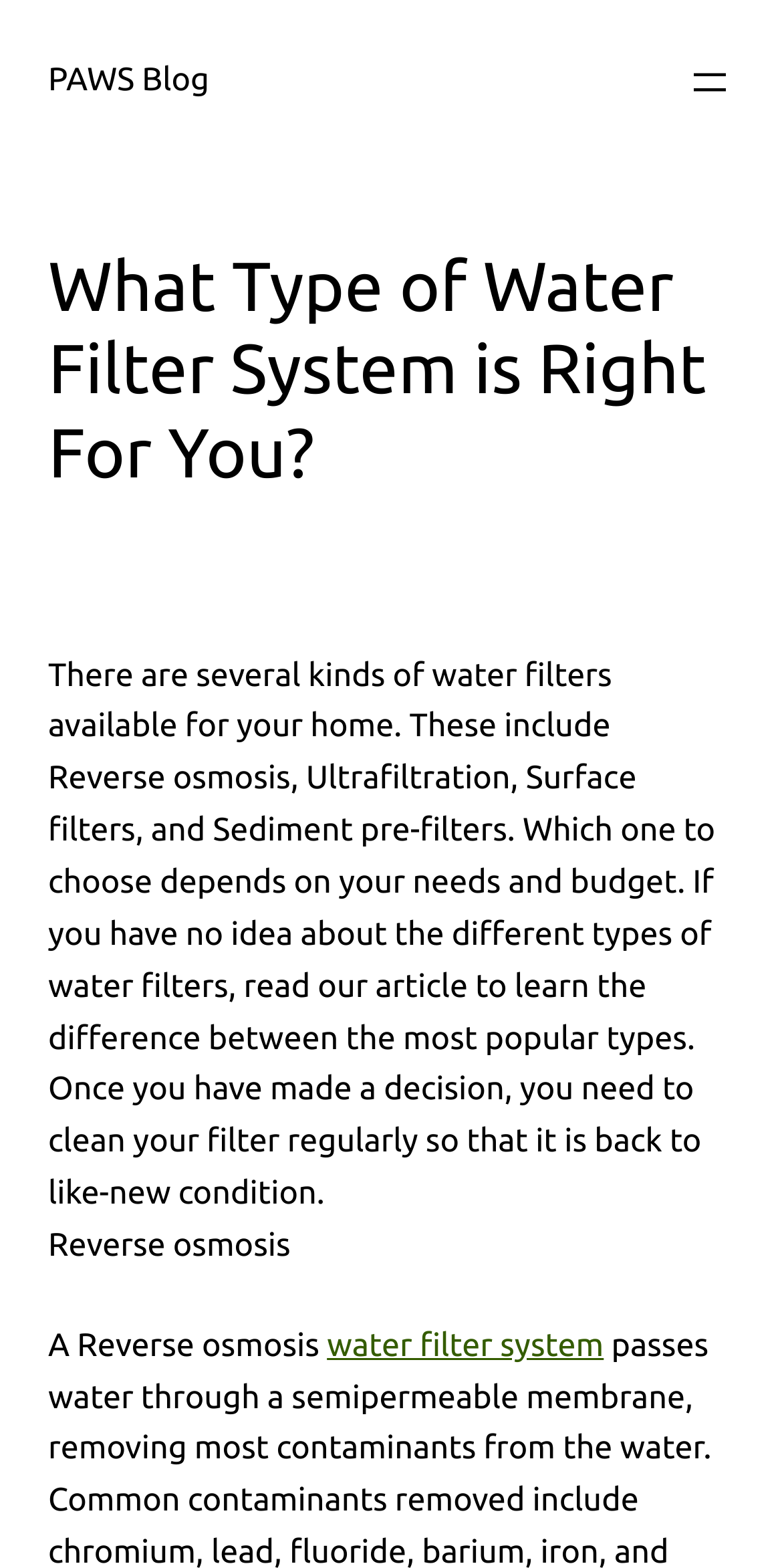Please determine and provide the text content of the webpage's heading.

What Type of Water Filter System is Right For You?